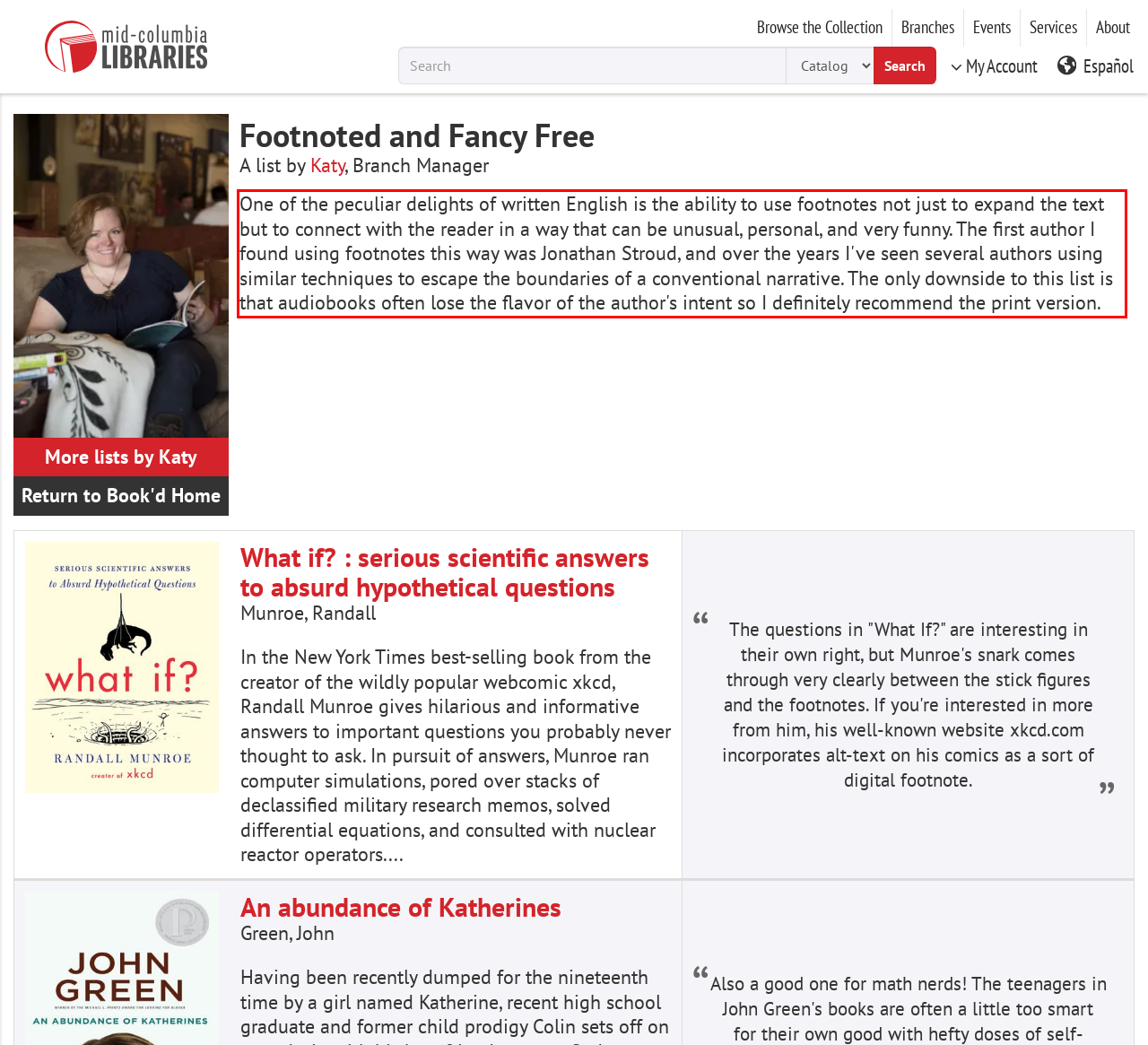Review the webpage screenshot provided, and perform OCR to extract the text from the red bounding box.

One of the peculiar delights of written English is the ability to use footnotes not just to expand the text but to connect with the reader in a way that can be unusual, personal, and very funny. The first author I found using footnotes this way was Jonathan Stroud, and over the years I've seen several authors using similar techniques to escape the boundaries of a conventional narrative. The only downside to this list is that audiobooks often lose the flavor of the author's intent so I definitely recommend the print version.